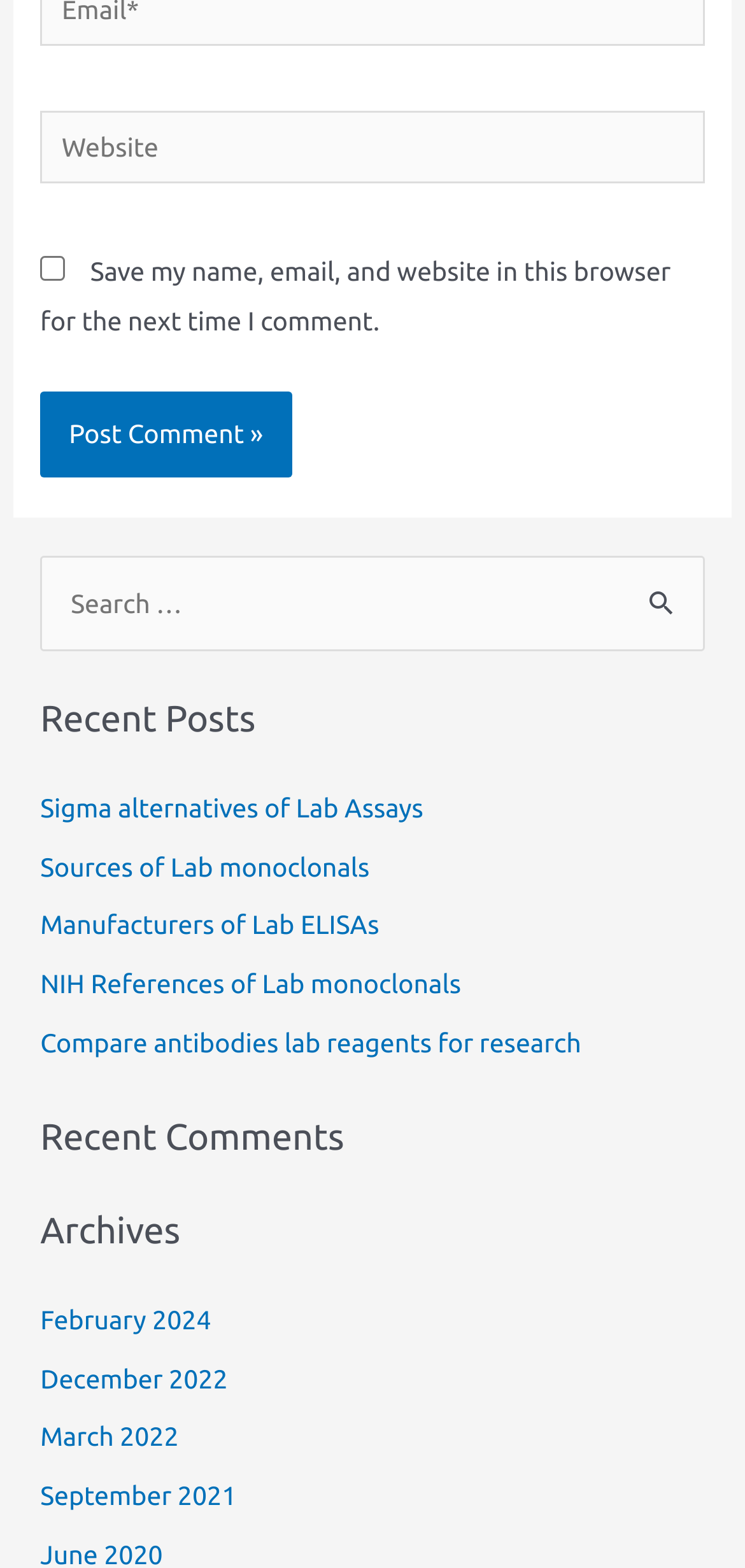What is the purpose of the textbox at the top?
Using the visual information, reply with a single word or short phrase.

Enter website